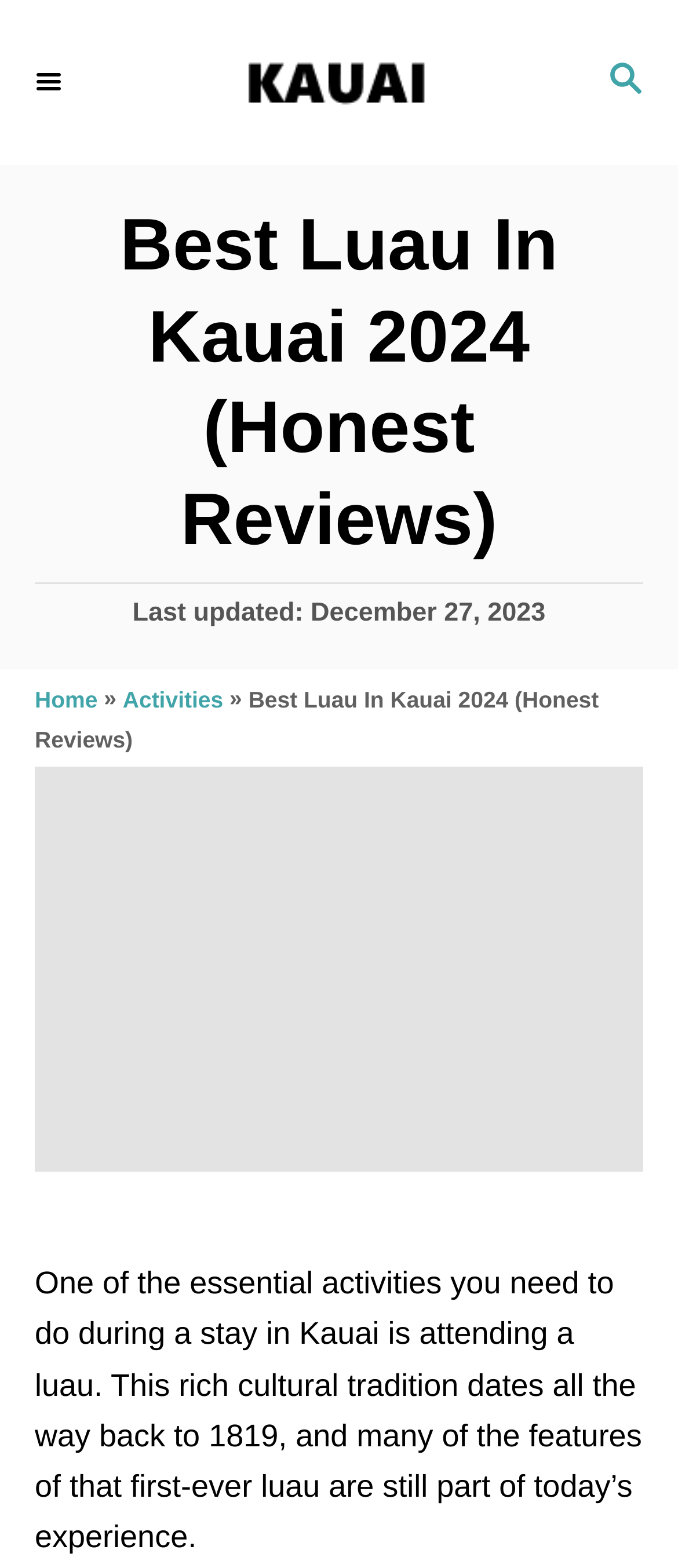Generate a comprehensive description of the webpage content.

The webpage is about finding the best luau on Kauai, a Hawaiian island. At the top right corner, there is a search button accompanied by a small image. Below it, on the top left, there is a link to "Kauai Travel Blog" with a related image. Next to it, on the top left corner, there is a "Menu" button with a small image.

The main content of the webpage is headed by a title "Best Luau In Kauai 2024 (Honest Reviews)" which is also the title of the webpage. Below the title, there is a section with information about the post, including the date it was posted and last updated. 

The main navigation menu is located below the title, with links to "Home" and "Activities". The main content of the webpage starts with a large image related to the topic, followed by a paragraph of text that introduces the importance of attending a luau during a stay in Kauai, highlighting its rich cultural tradition dating back to 1819.